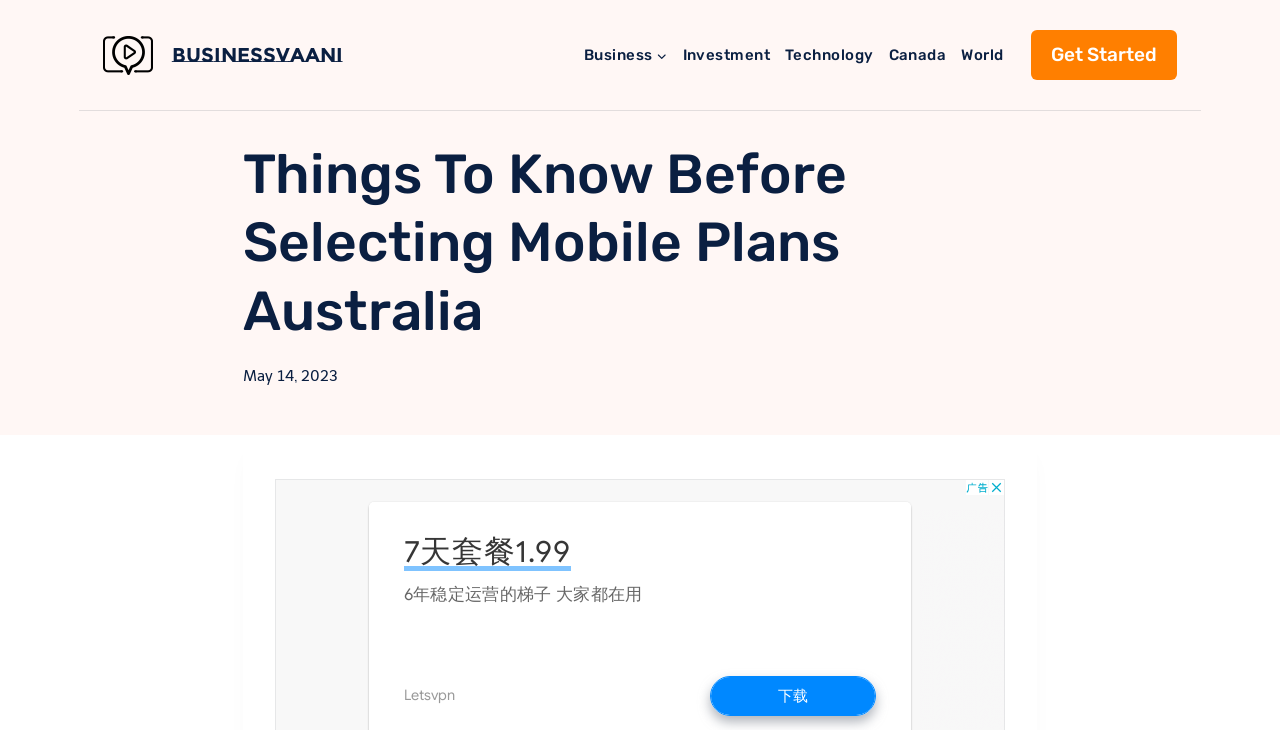How many navigation links are there?
Please respond to the question with a detailed and well-explained answer.

I counted the number of links under the 'Primary Navigation' section, which are 'Business Expand child menu', 'Investment', 'Technology', 'Canada', and 'World'.